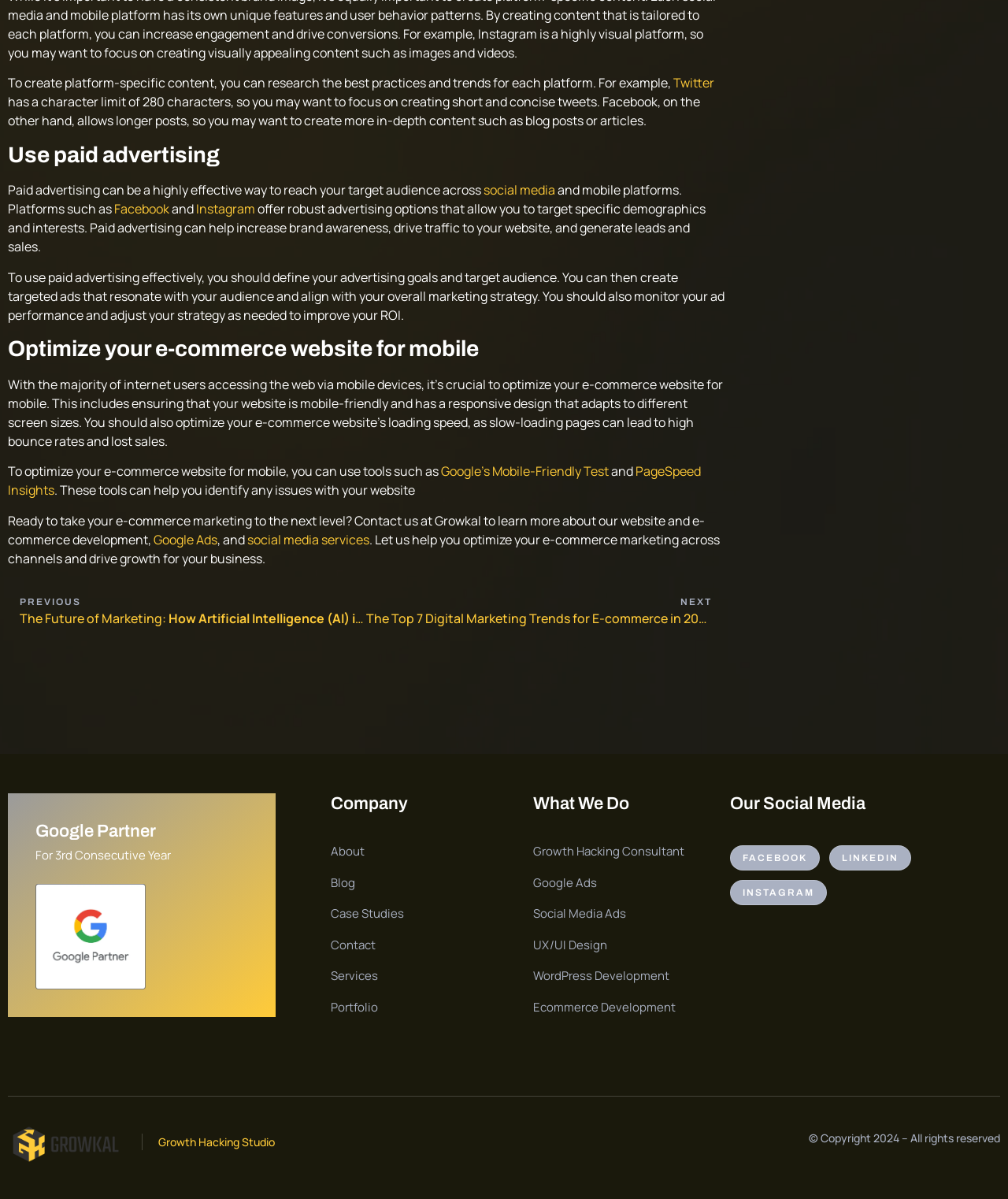Using the element description: "● Military, Patriotic and Political", determine the bounding box coordinates. The coordinates should be in the format [left, top, right, bottom], with values between 0 and 1.

None